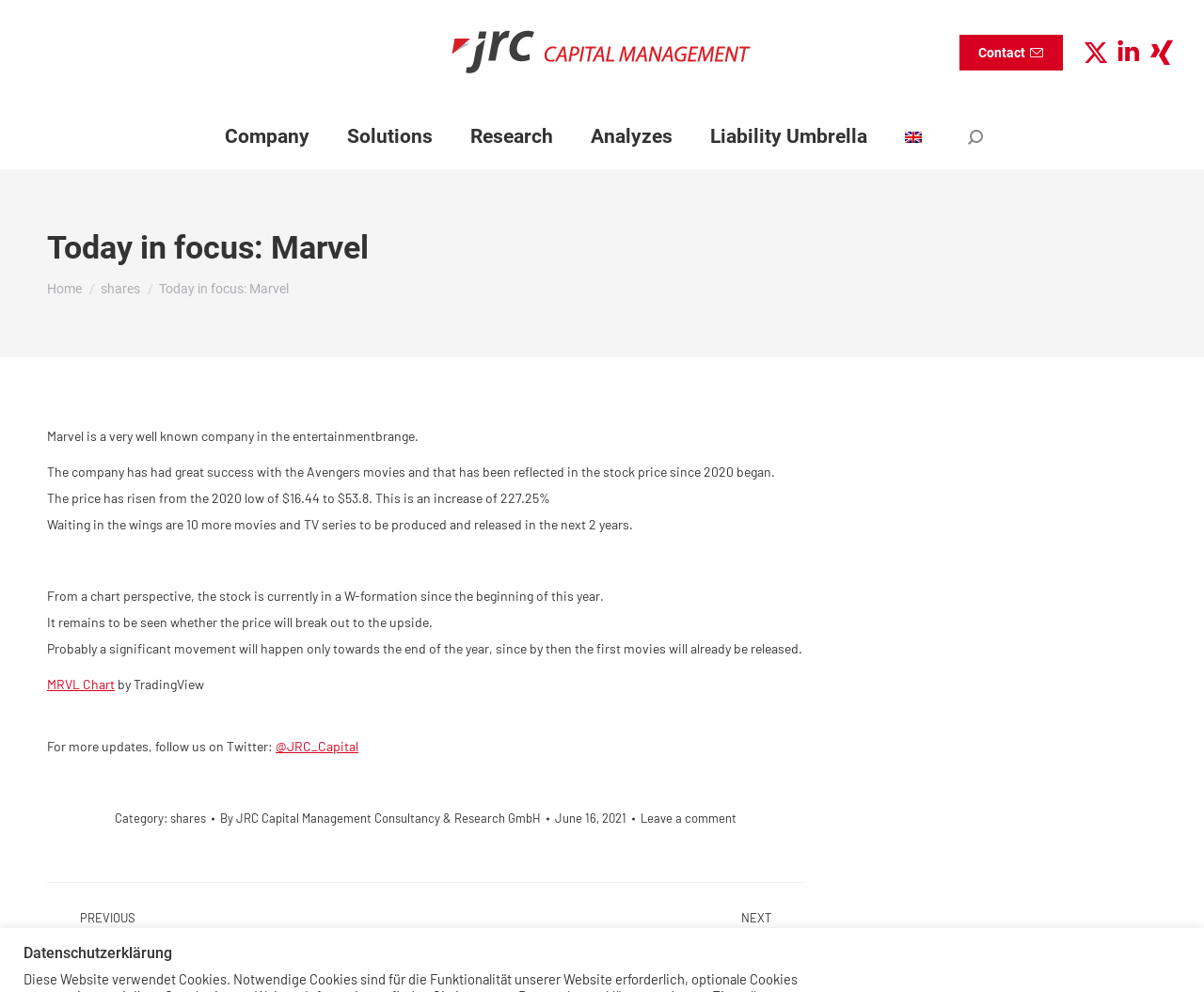Please determine the bounding box coordinates for the element that should be clicked to follow these instructions: "Click on the 'Company' link".

[0.184, 0.122, 0.26, 0.154]